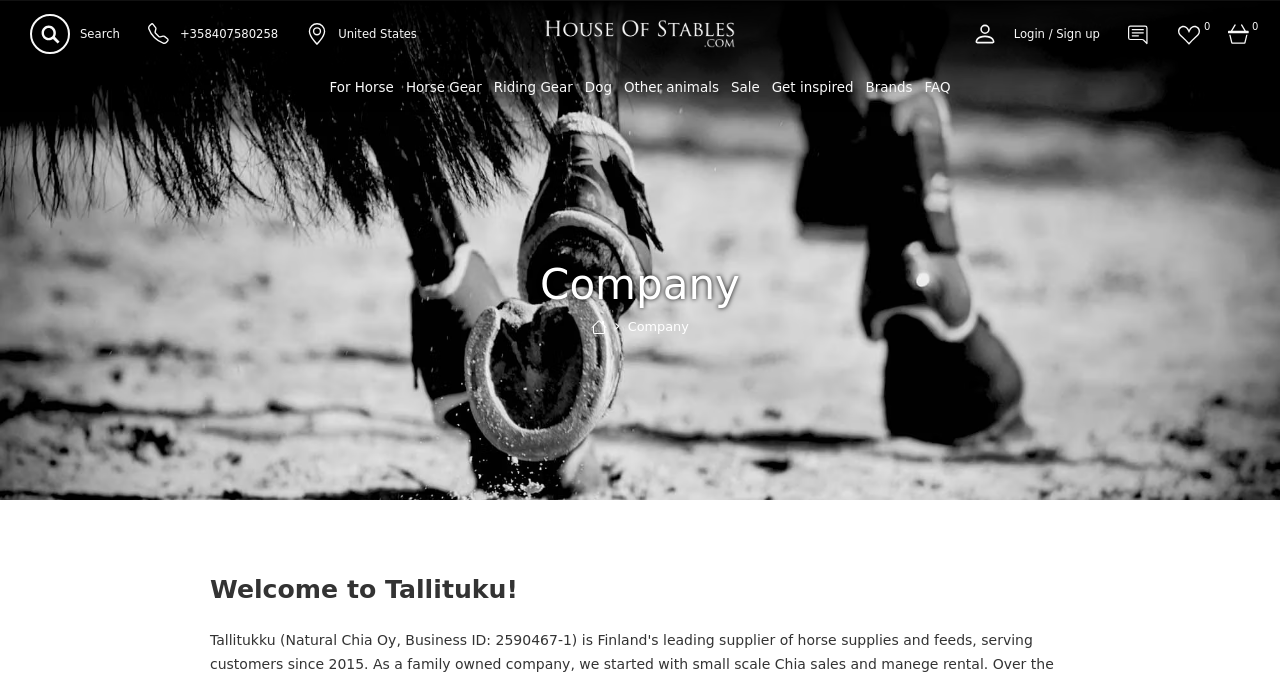Construct a comprehensive description capturing every detail on the webpage.

The webpage is for an e-commerce company called Houseofstables.com, which sells products for horses, horse riding, and dogs. 

At the top of the page, there is a search button on the left, accompanied by a small image. To the right of the search button, there is a phone number link, also accompanied by a small image. Next to the phone number link, there is a button labeled "United States" with a small image. 

On the top-right corner, there is a logo link with a small image, followed by a series of buttons with small images. These buttons are likely for navigation or login purposes.

Below the top section, there are three main categories: "For Horse", "Horse Gear", and "Riding Gear". Each category has a button with a small image. 

Under the "For Horse" category, there are several links to subcategories, including "Herbs", "Herbal mixtures", "Complete feeds", and more. These links are arranged in a vertical list on the left side of the page.

Under the "Horse Gear" category, there are links to subcategories such as "Care Products", "Haynet Slowfeed ja BaleBuddy", "Browbands", and more. These links are also arranged in a vertical list, adjacent to the "For Horse" links.

Under the "Riding Gear" category, there are links to subcategories like "Jackets", "Vests", "Shirts", and more. These links are arranged in a vertical list, adjacent to the "Horse Gear" links.

Further down the page, there is a "Dog" category with links to subcategories such as "Dog clothes", "Dog food", "Walking the dog outside", and more. These links are arranged in a vertical list on the left side of the page.

Throughout the page, there are numerous small images accompanying the links and buttons, which likely serve as icons or logos.